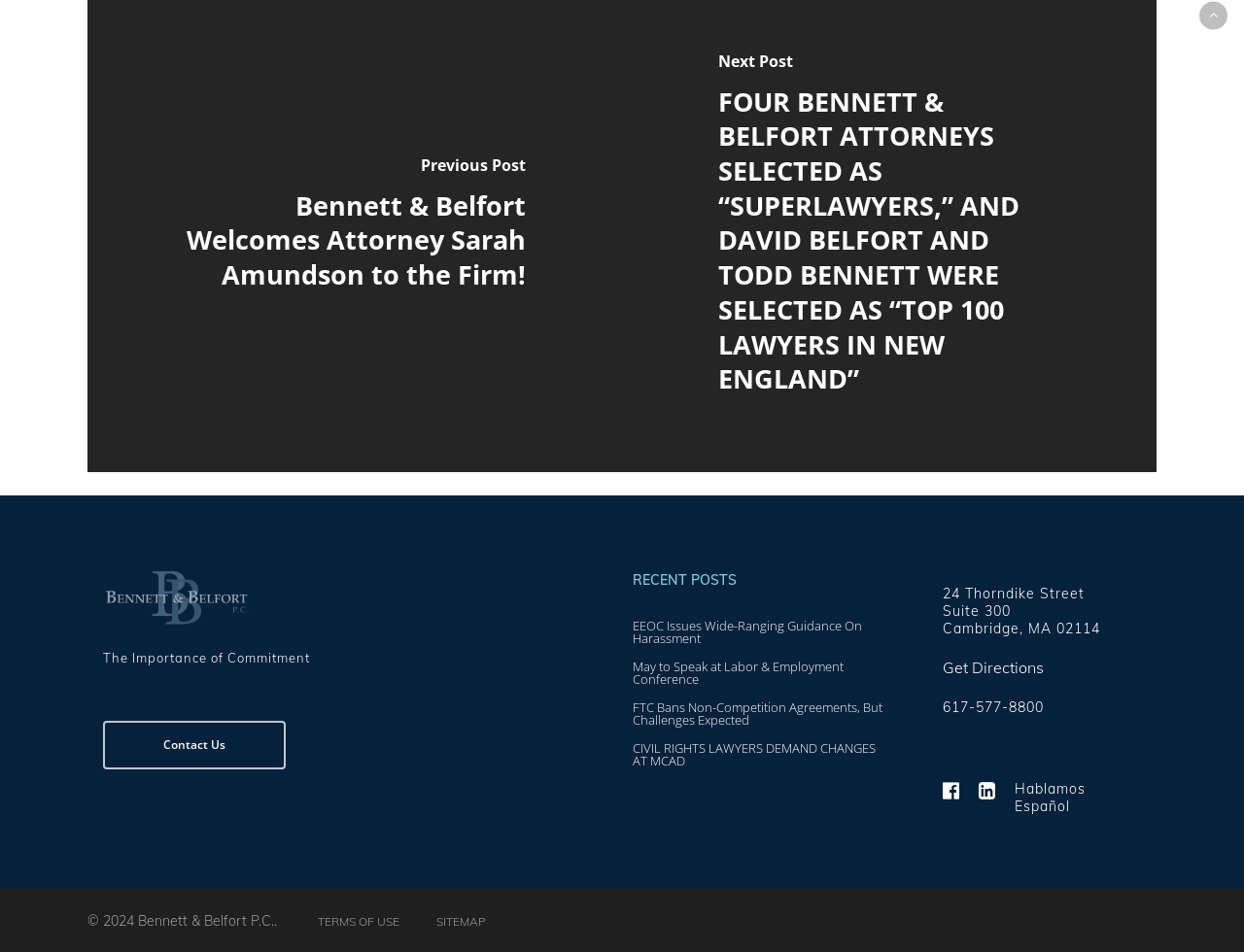Please provide a brief answer to the following inquiry using a single word or phrase:
What language is spoken at the law firm?

Spanish